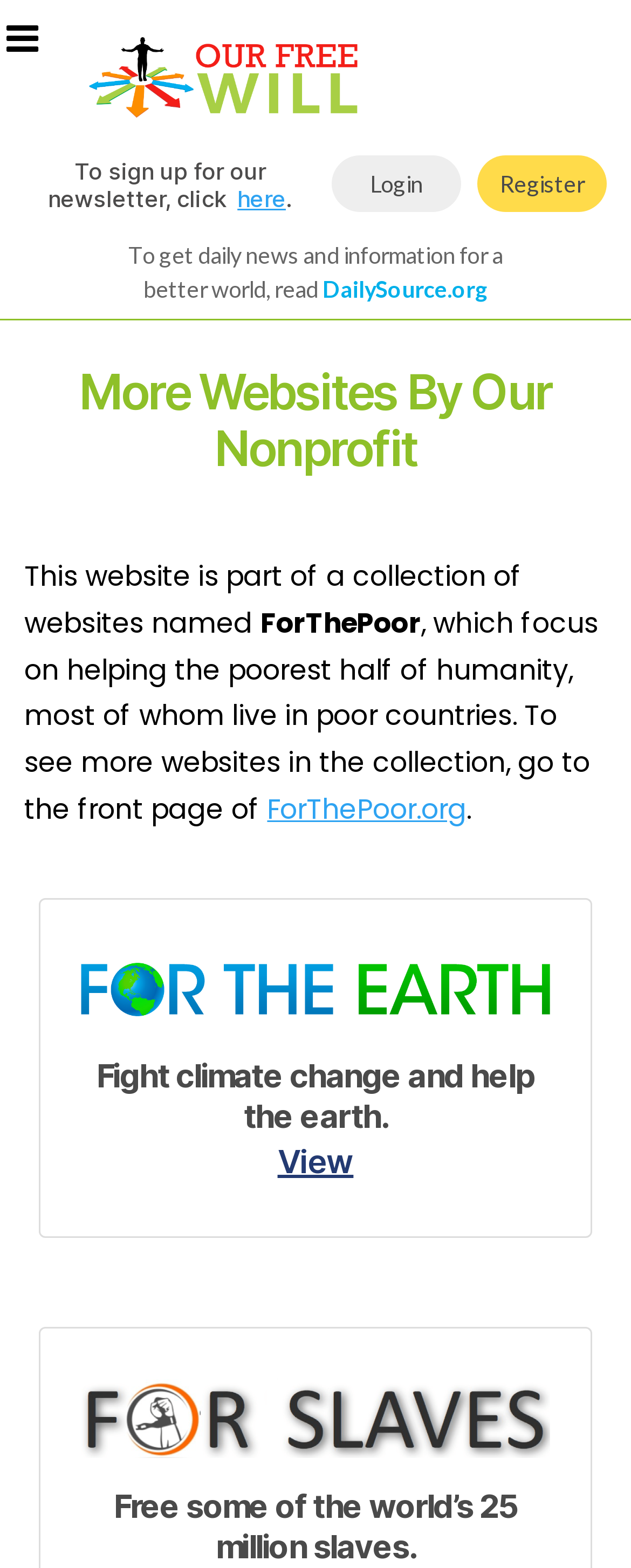Determine the bounding box coordinates of the clickable element to achieve the following action: 'Go to ForThePoor.org'. Provide the coordinates as four float values between 0 and 1, formatted as [left, top, right, bottom].

[0.423, 0.504, 0.739, 0.529]